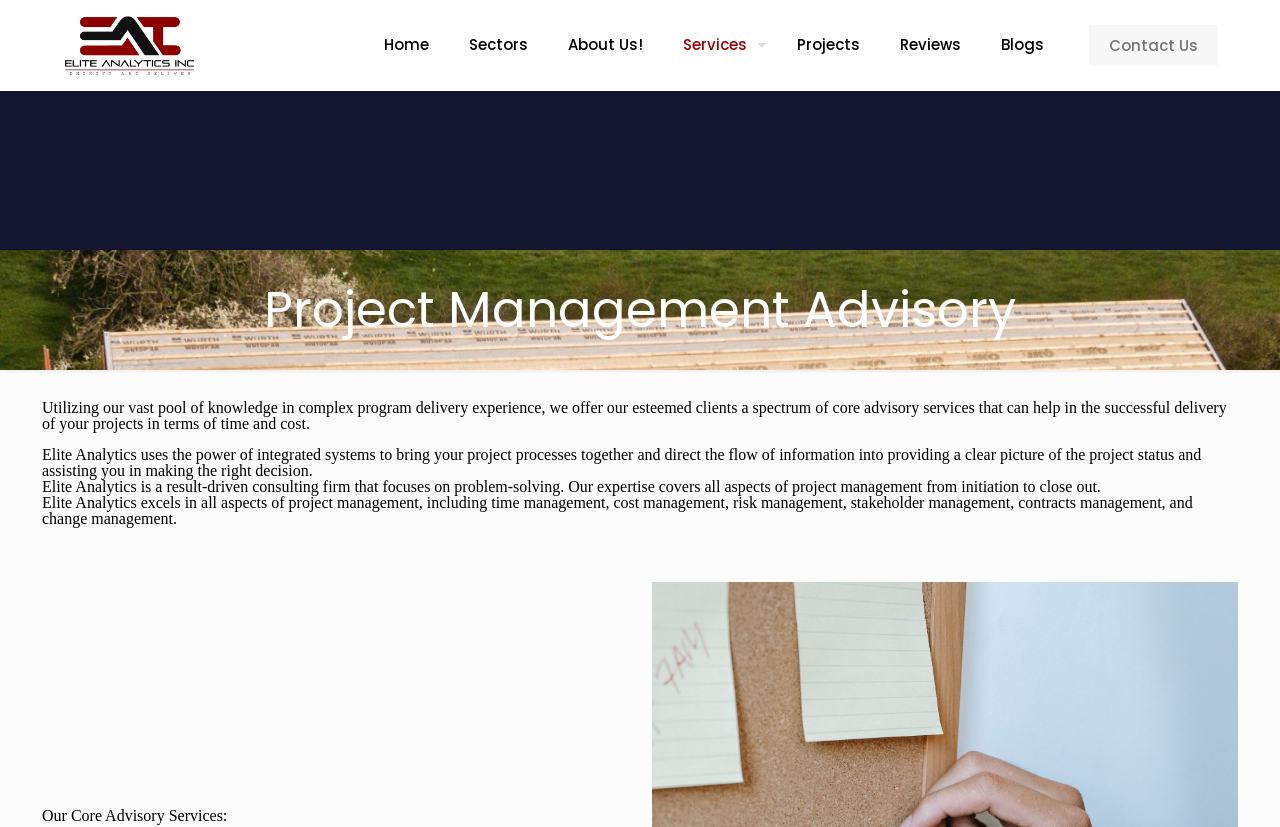What is the name of the consulting firm?
Look at the screenshot and respond with one word or a short phrase.

Elite Analytics